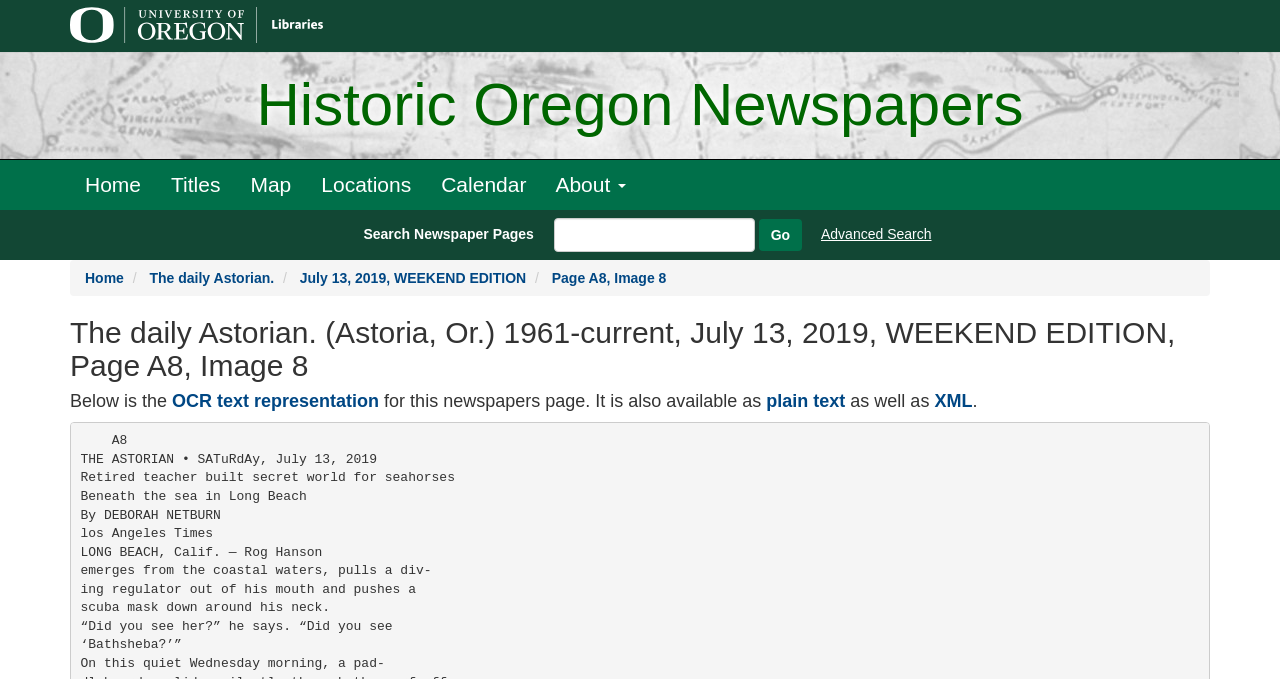Use a single word or phrase to respond to the question:
What is the current page?

Page A8, Image 8